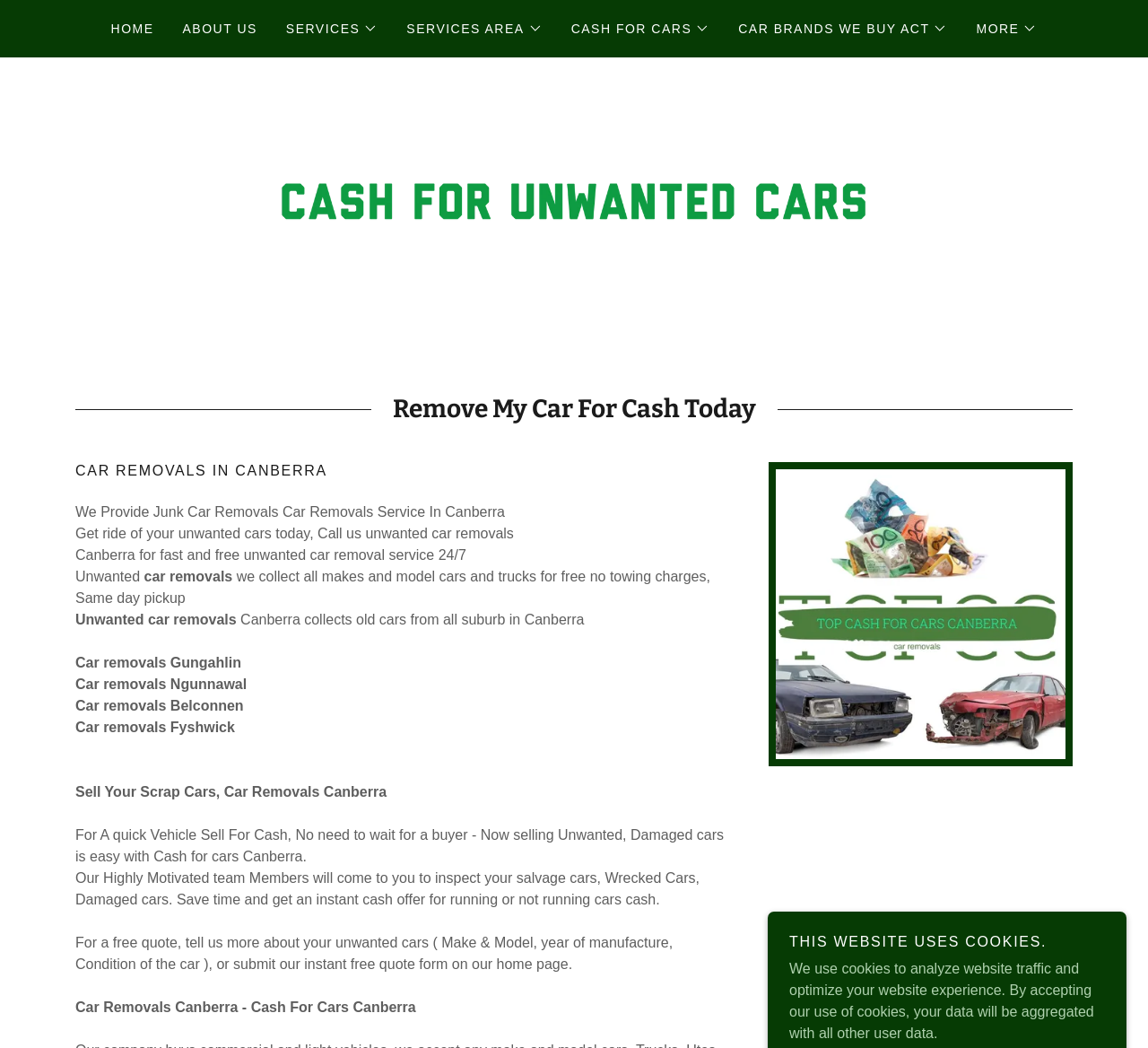Kindly determine the bounding box coordinates for the clickable area to achieve the given instruction: "Click HOME".

[0.092, 0.012, 0.139, 0.043]